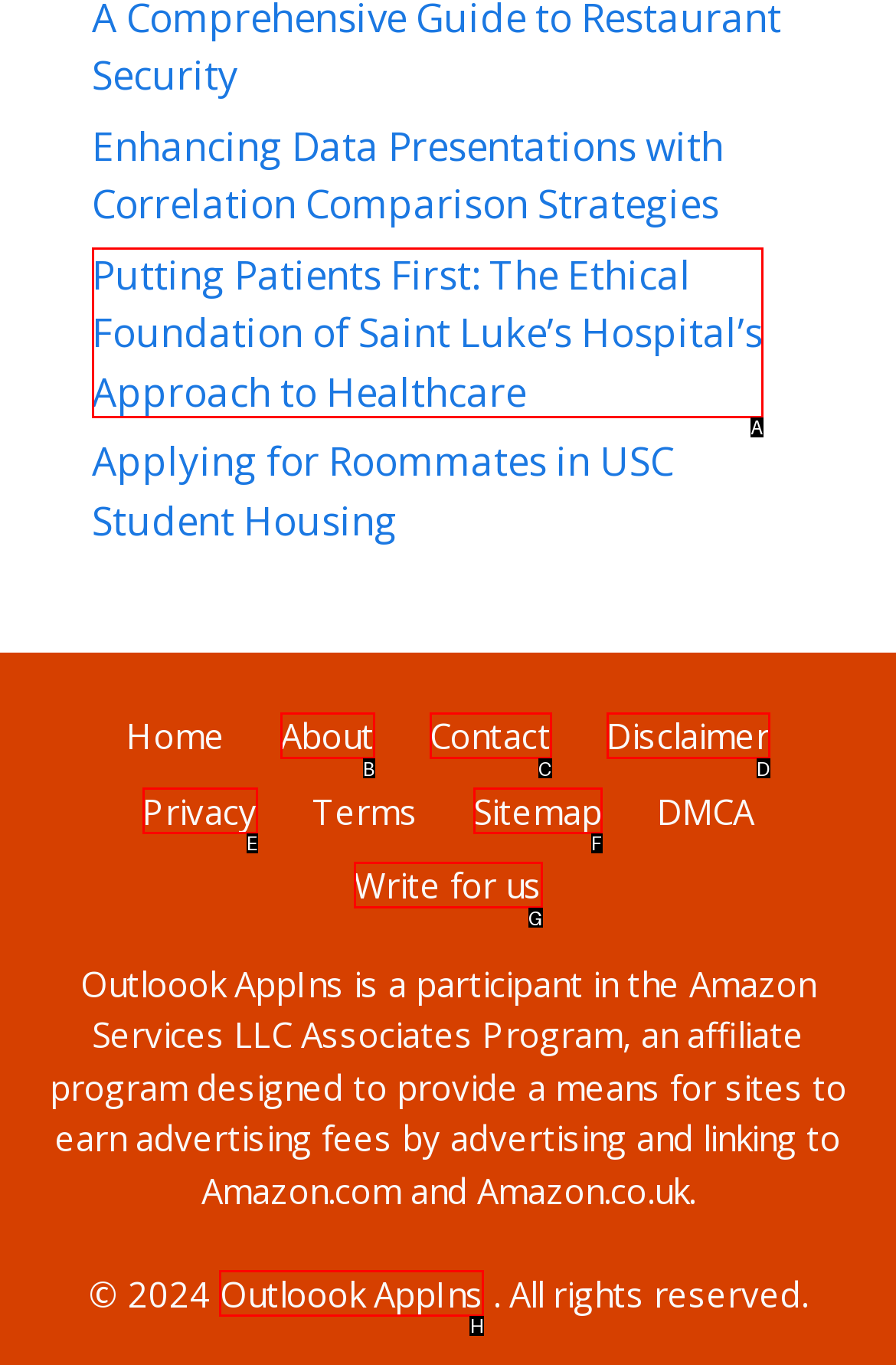Identify the letter of the UI element that corresponds to: Write for us
Respond with the letter of the option directly.

G